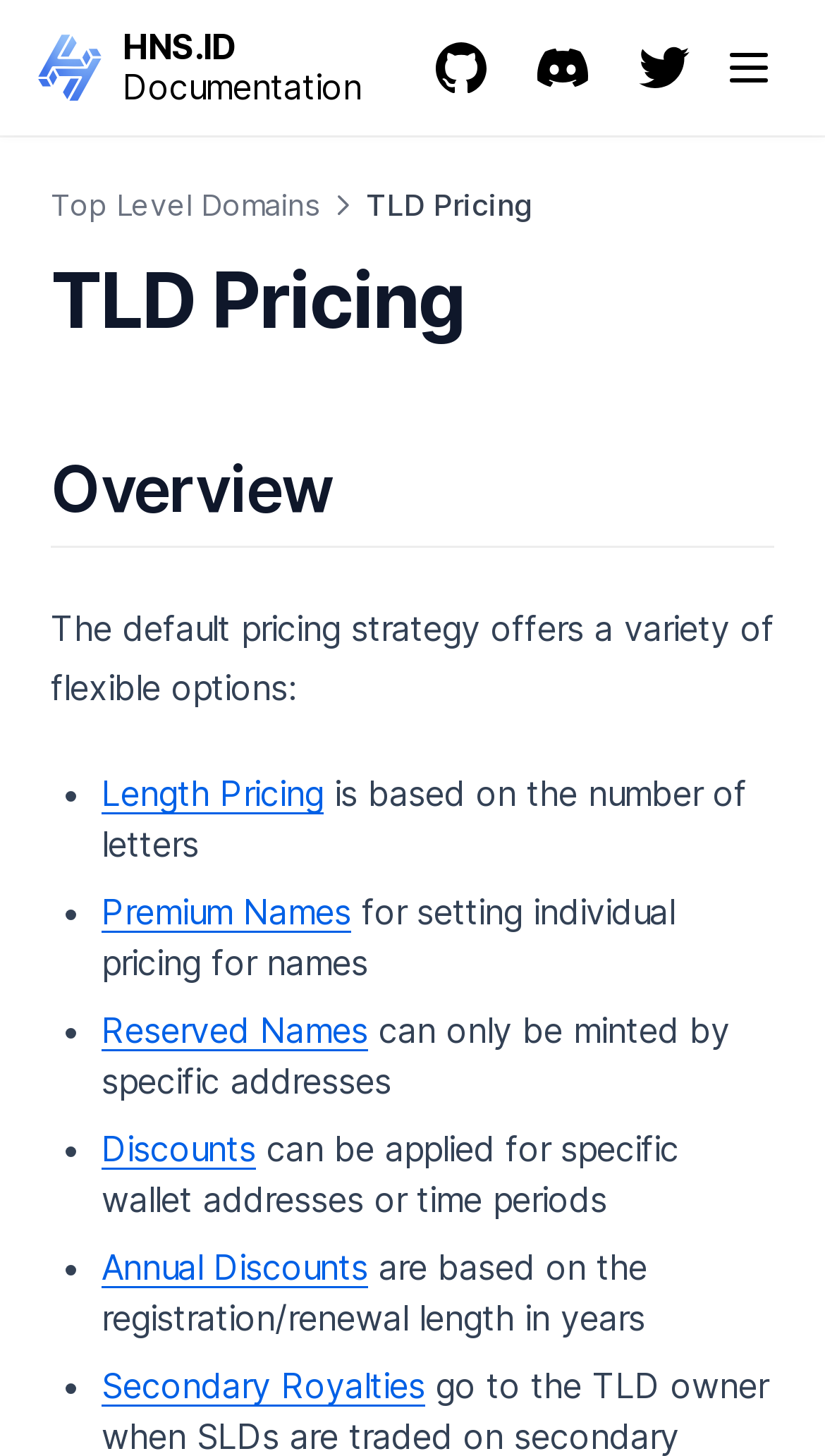Find the bounding box coordinates of the area that needs to be clicked in order to achieve the following instruction: "View 'Crime Scene Cleanup Company'". The coordinates should be specified as four float numbers between 0 and 1, i.e., [left, top, right, bottom].

None